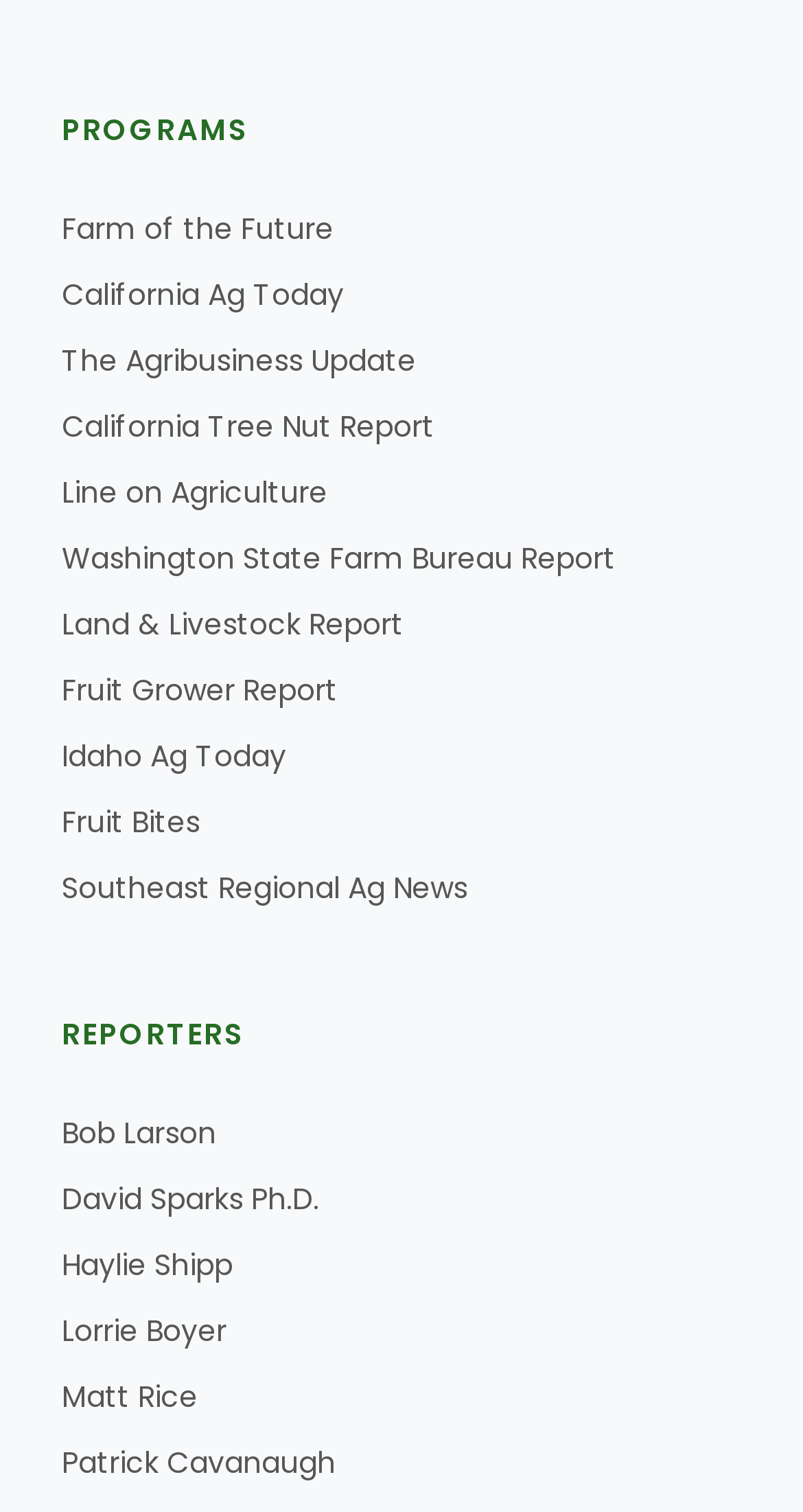Find the bounding box coordinates for the HTML element described in this sentence: "Haylie Shipp". Provide the coordinates as four float numbers between 0 and 1, in the format [left, top, right, bottom].

[0.077, 0.822, 0.29, 0.85]